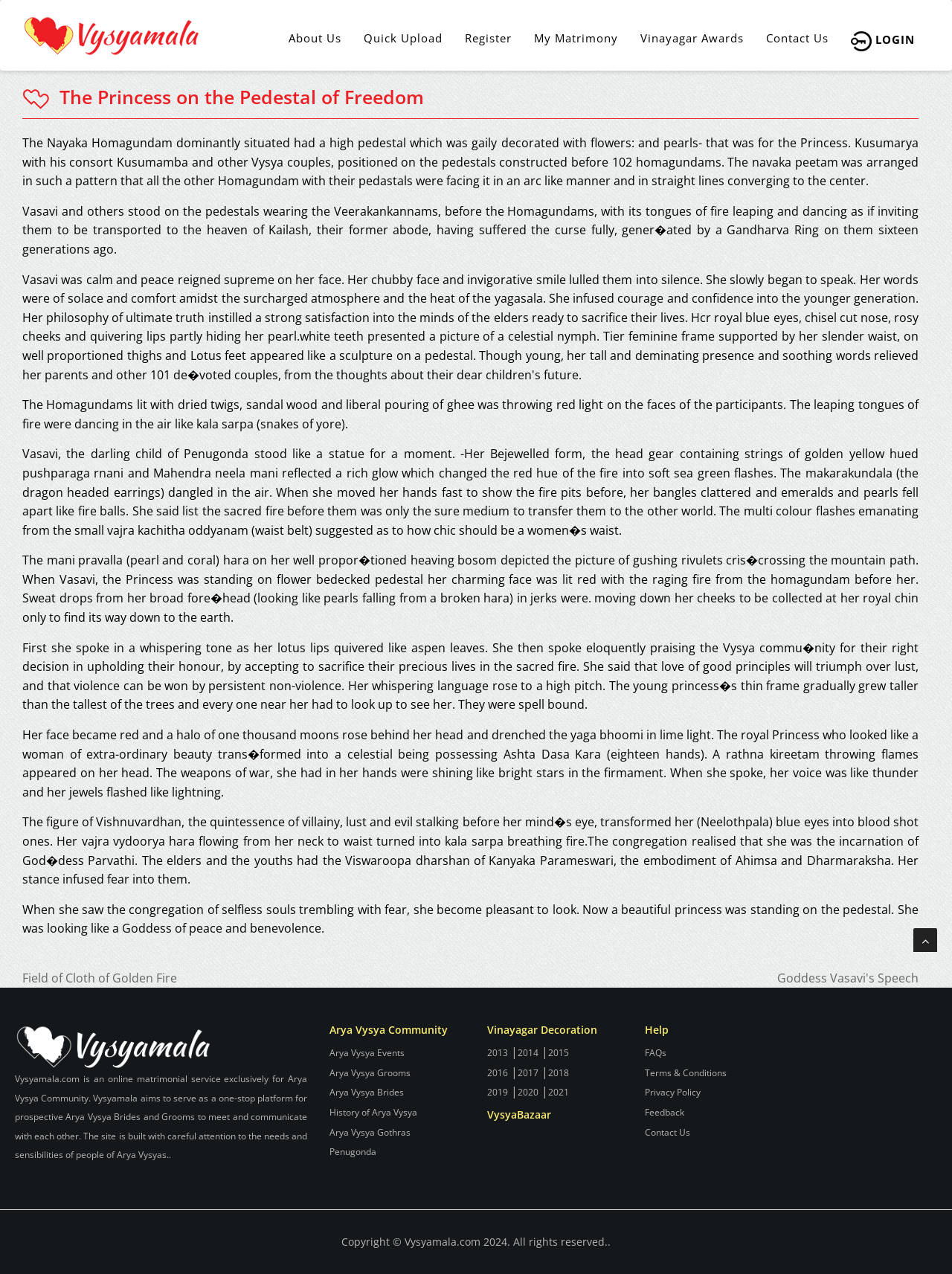Locate the bounding box coordinates of the clickable region necessary to complete the following instruction: "Click on the 'About Us' link". Provide the coordinates in the format of four float numbers between 0 and 1, i.e., [left, top, right, bottom].

[0.291, 0.015, 0.37, 0.044]